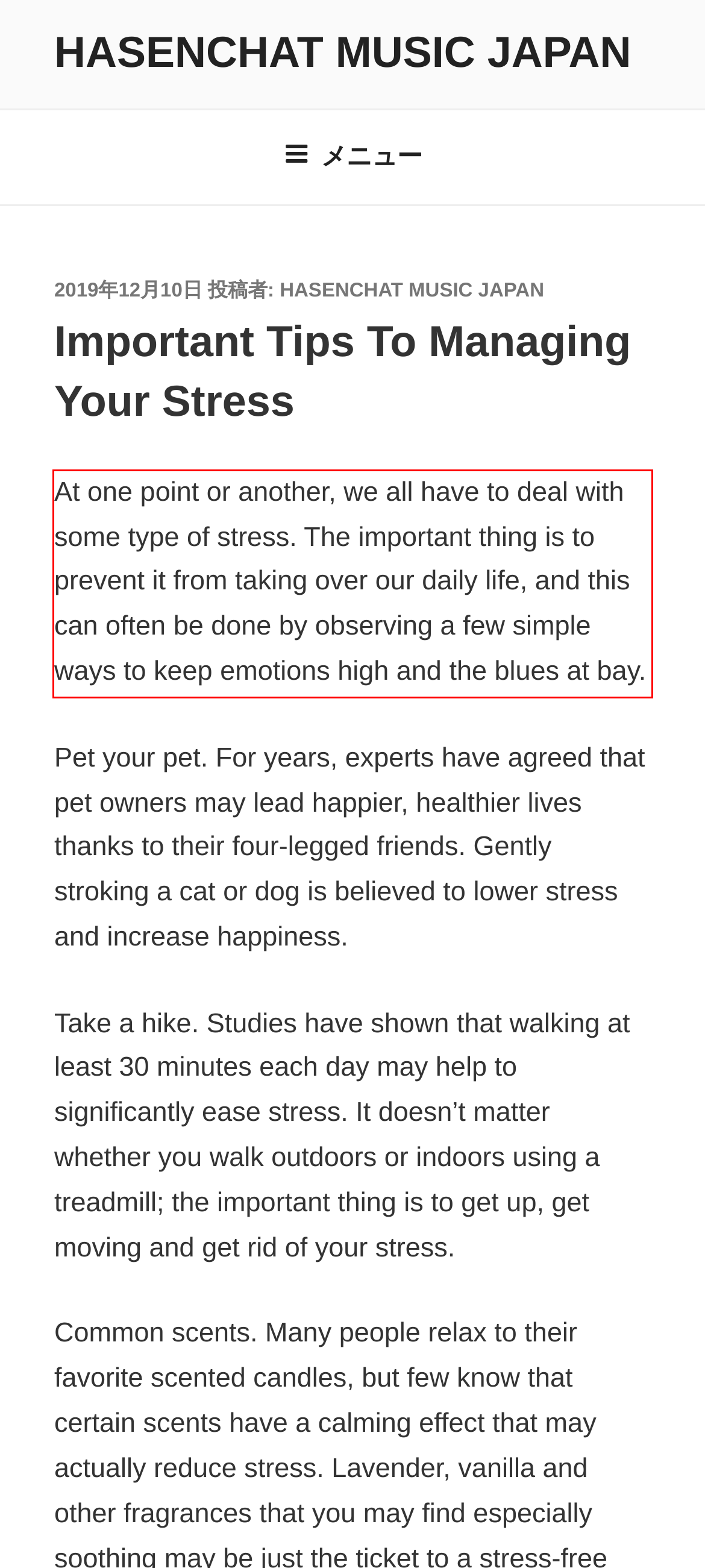Using the provided webpage screenshot, recognize the text content in the area marked by the red bounding box.

At one point or another, we all have to deal with some type of stress. The important thing is to prevent it from taking over our daily life, and this can often be done by observing a few simple ways to keep emotions high and the blues at bay.